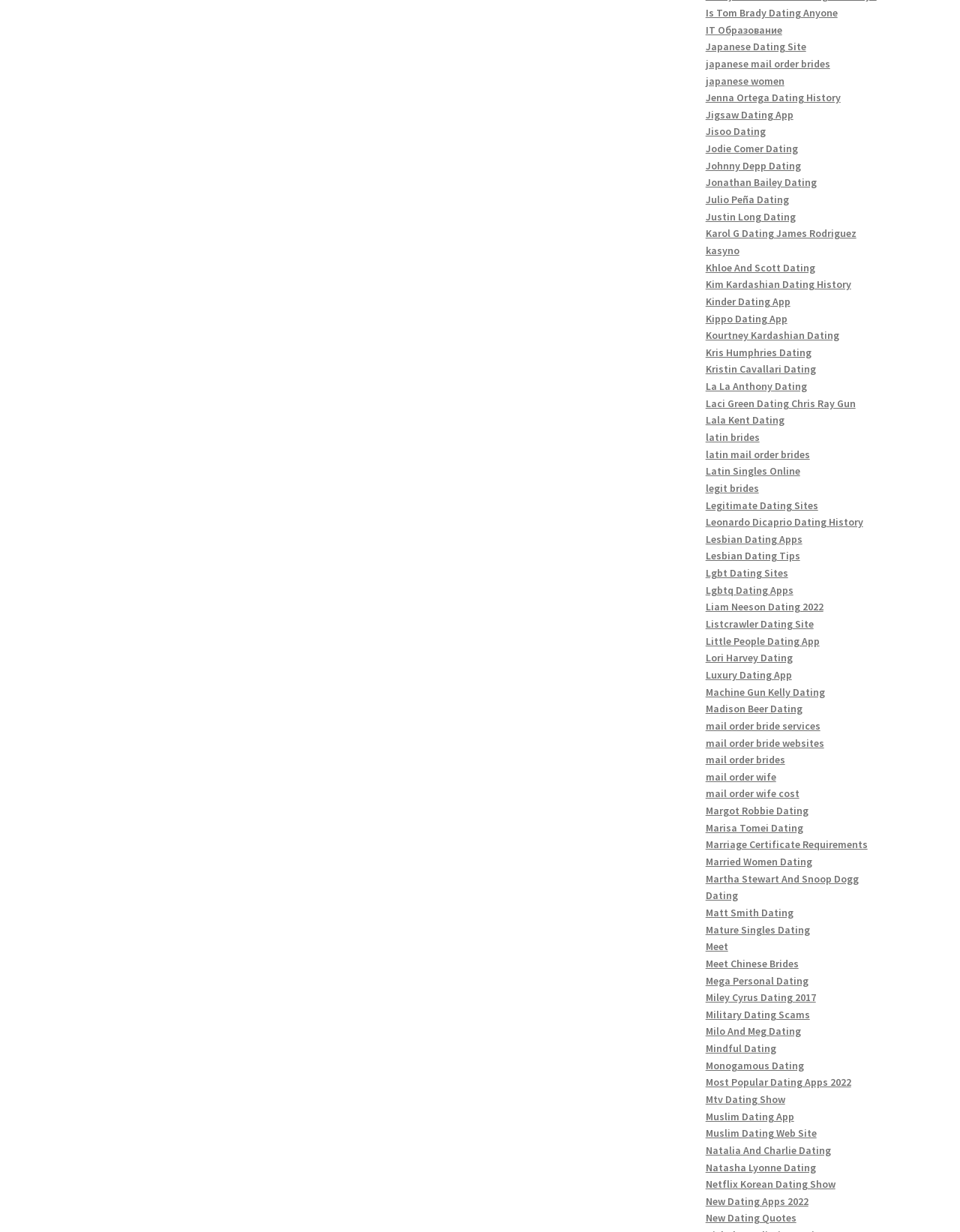Can you provide the bounding box coordinates for the element that should be clicked to implement the instruction: "Check out 'Most Popular Dating Apps 2022'"?

[0.735, 0.873, 0.886, 0.884]